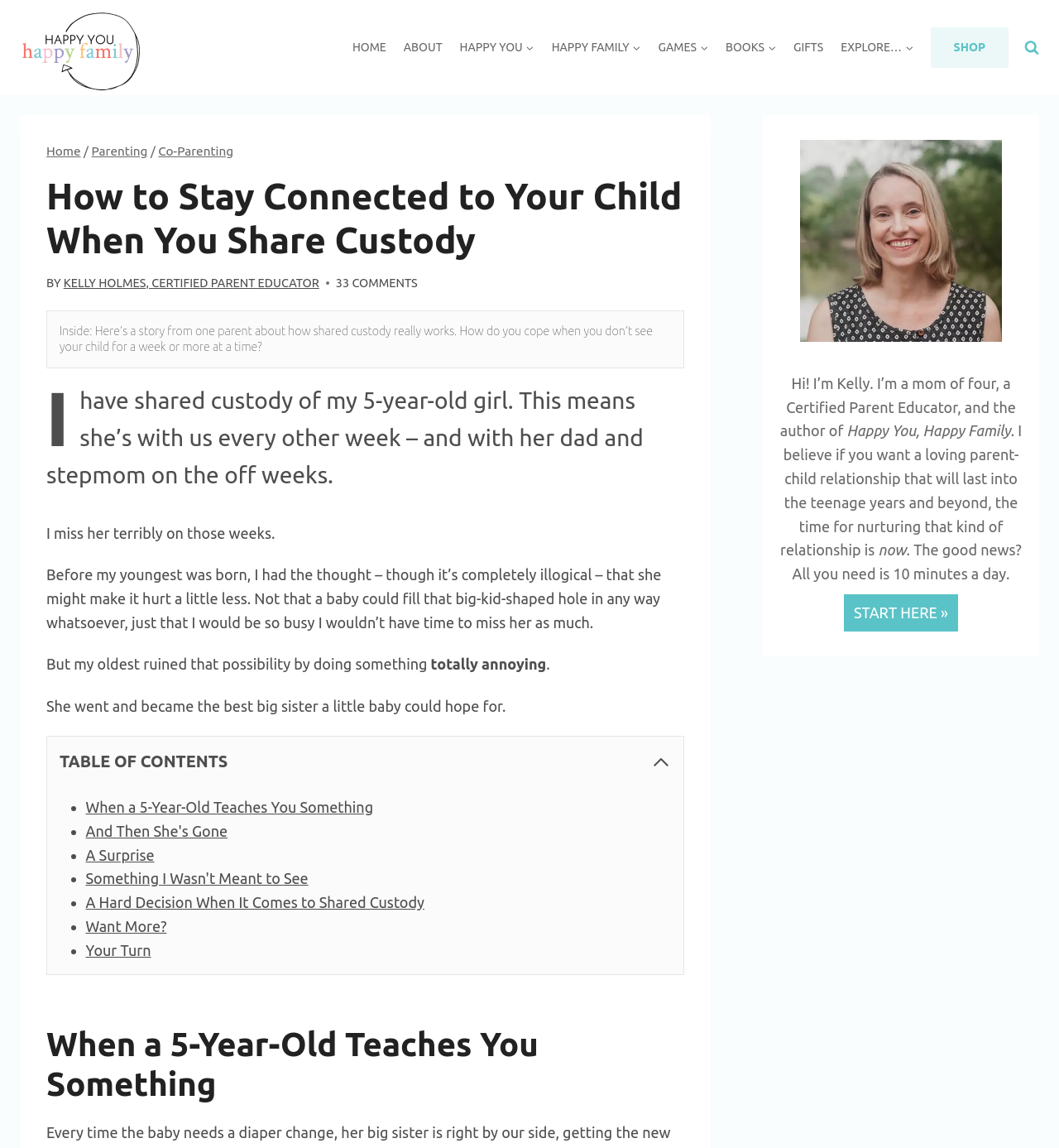Who is the author of the article?
Could you give a comprehensive explanation in response to this question?

I found the answer by looking at the byline of the article, which is located below the title. The text 'BY KELLY HOLMES, CERTIFIED PARENT EDUCATOR' indicates that Kelly Holmes is the author of the article.